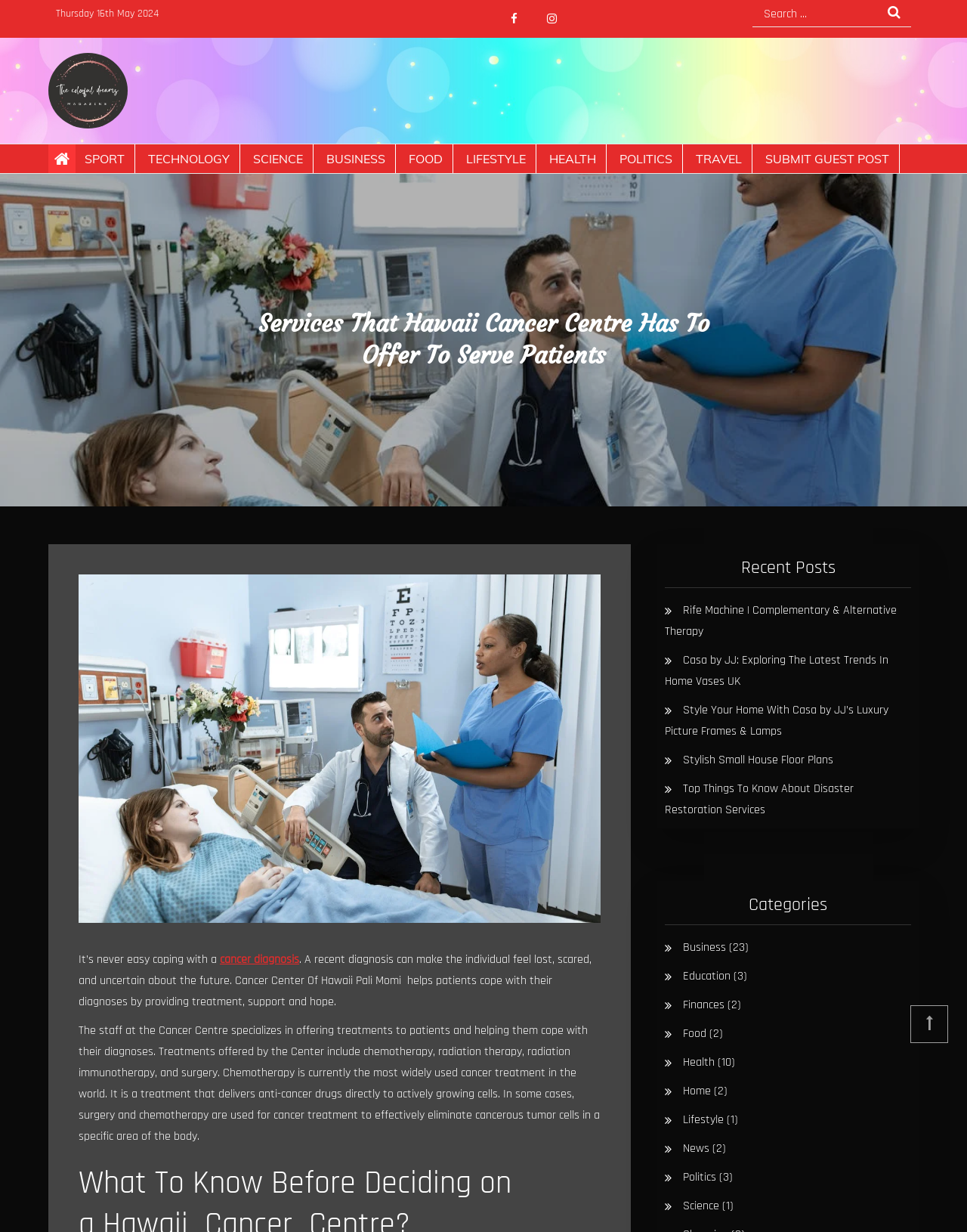Using the details from the image, please elaborate on the following question: What is the category with the most posts on the webpage?

I looked at the categories listed on the webpage and found that the category 'Health' has the most posts, with 10 posts listed.